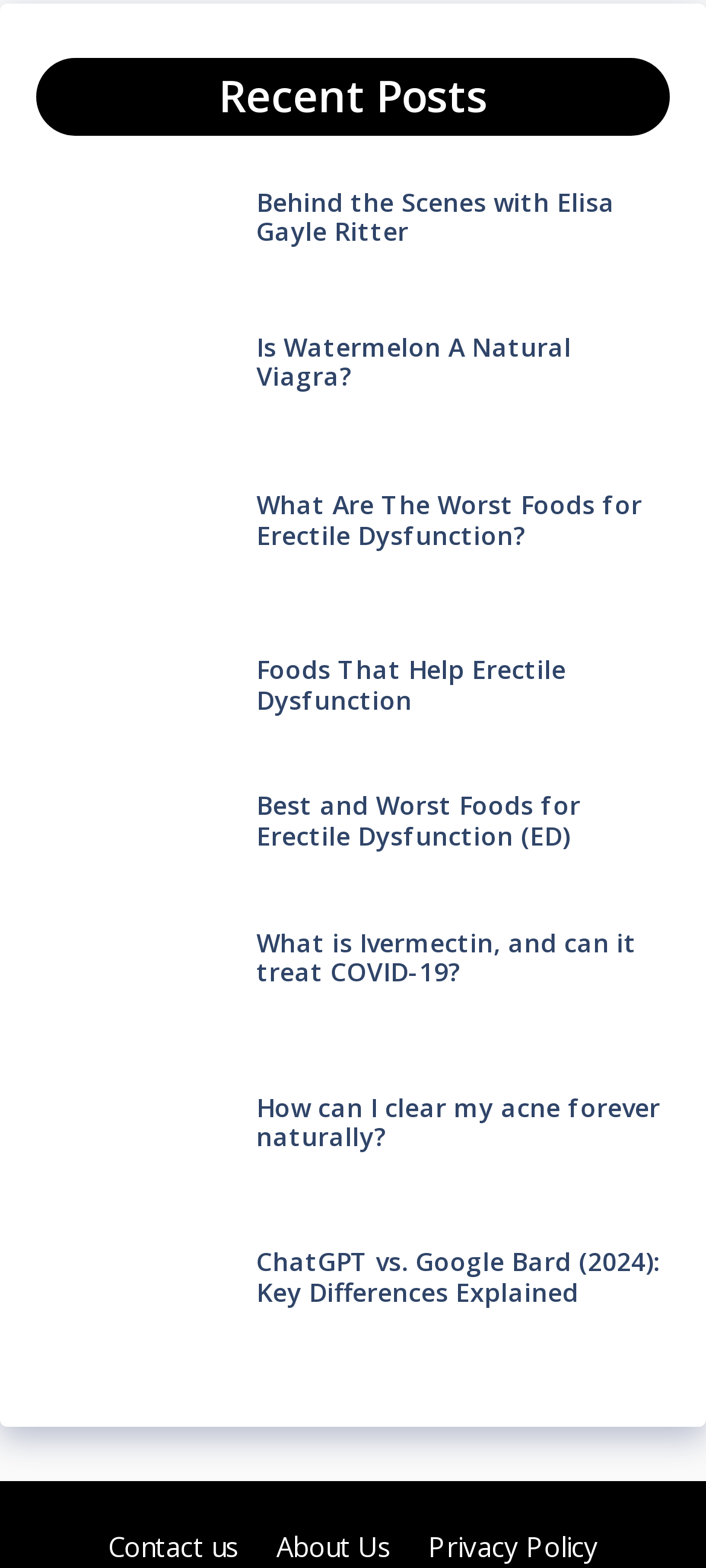Where is the 'Contact us' link located?
Based on the image, provide your answer in one word or phrase.

Bottom left